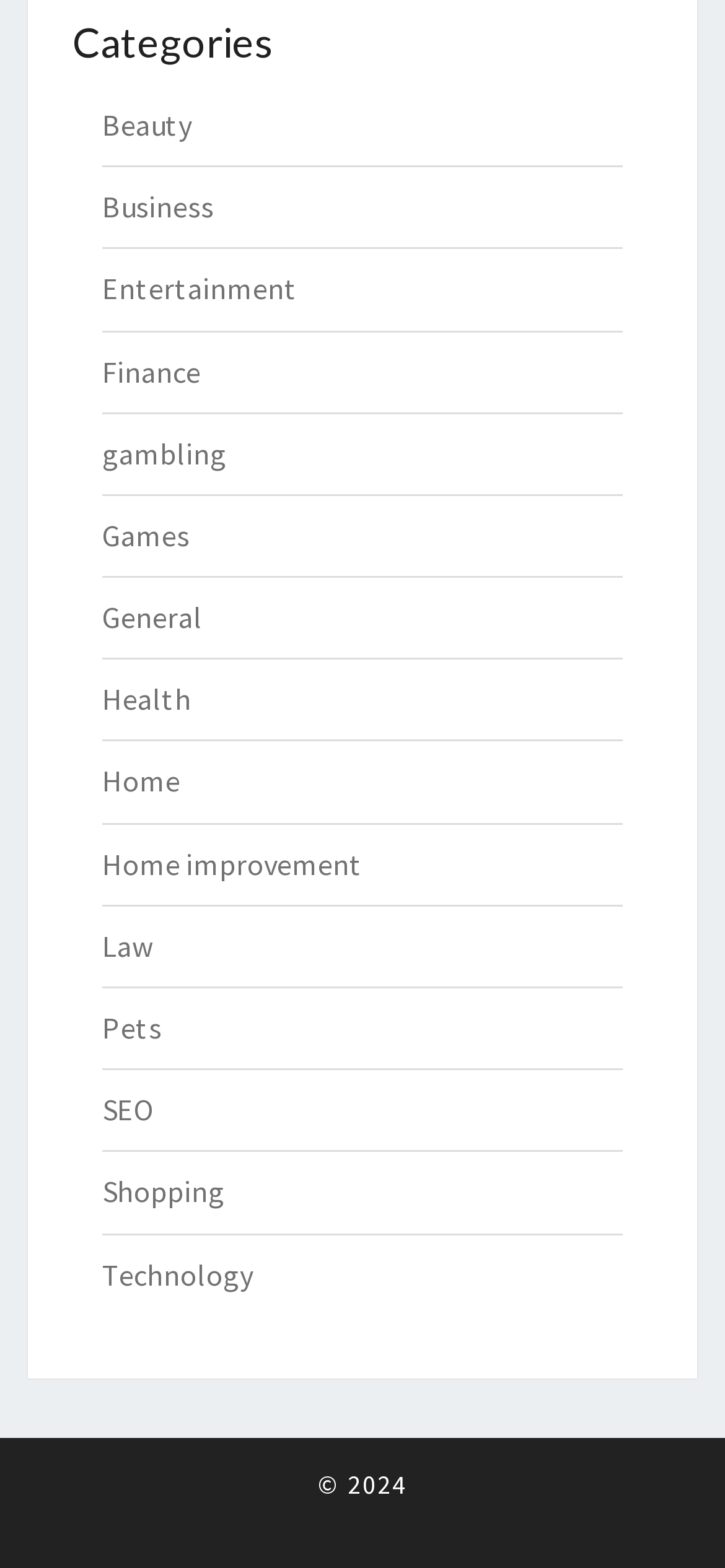Determine the bounding box coordinates of the section I need to click to execute the following instruction: "Browse Technology category". Provide the coordinates as four float numbers between 0 and 1, i.e., [left, top, right, bottom].

[0.141, 0.8, 0.349, 0.824]